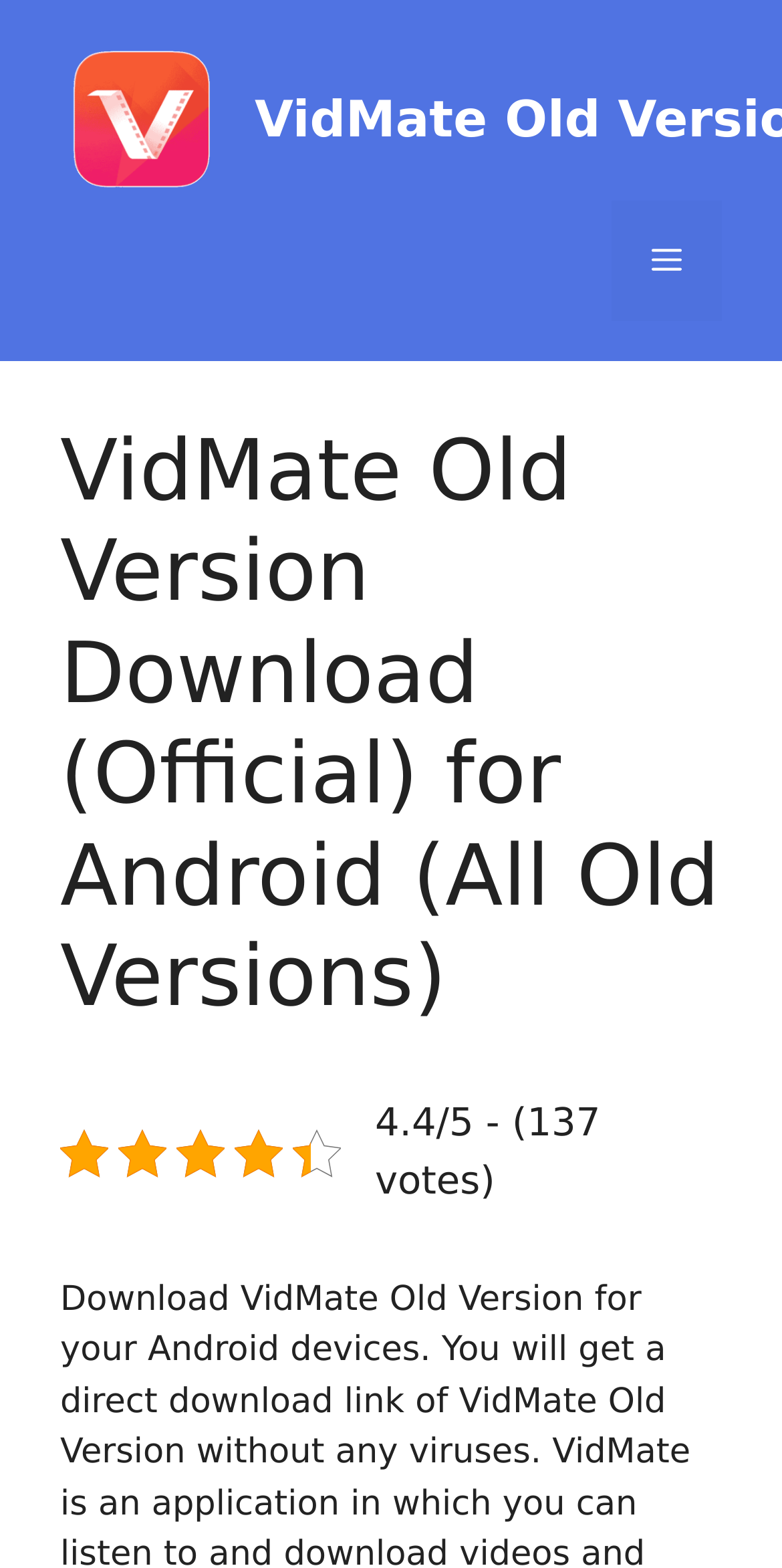Answer this question using a single word or a brief phrase:
What is the purpose of the button on the top right corner?

Menu